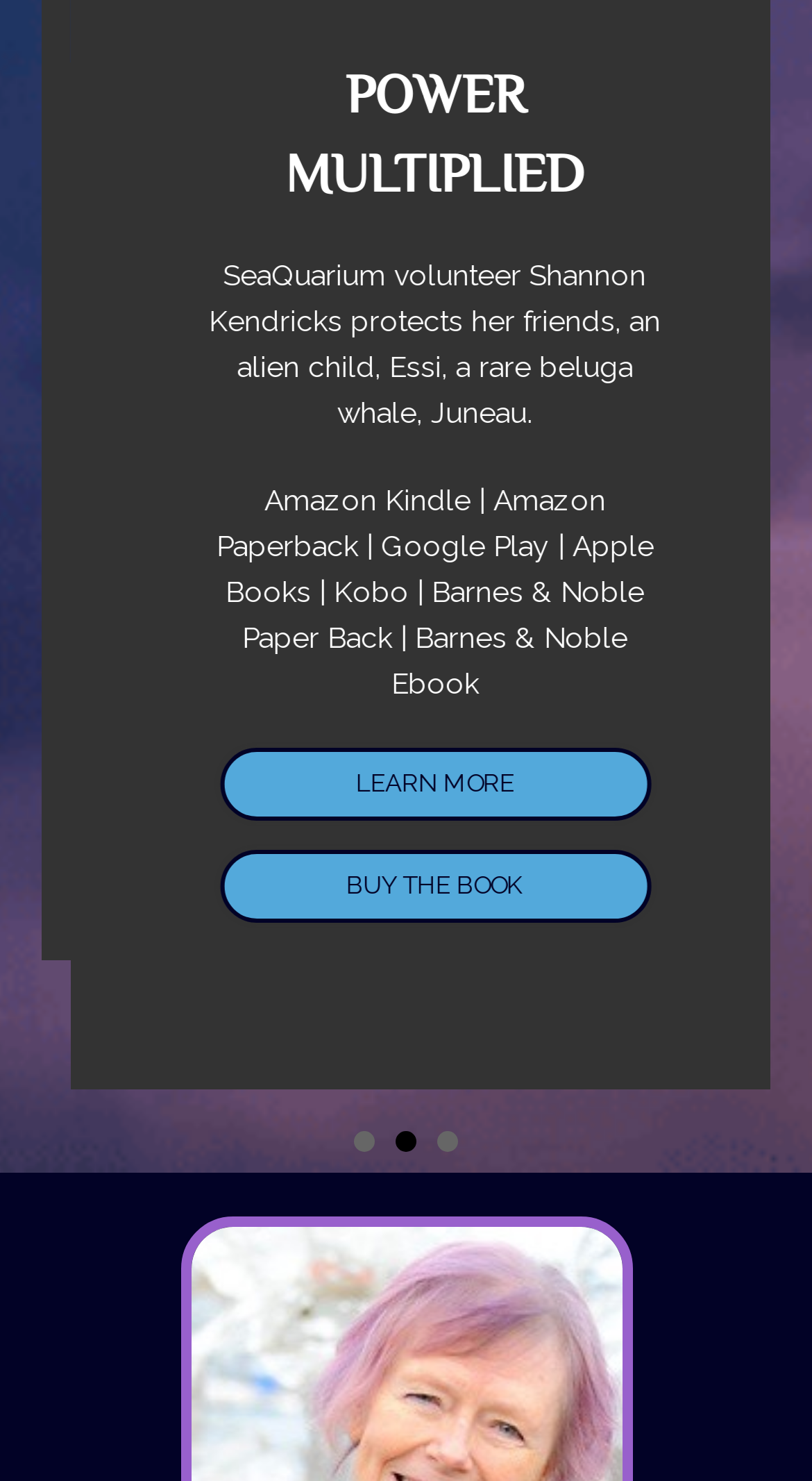Please locate the clickable area by providing the bounding box coordinates to follow this instruction: "Read the article about buying TikTok followers".

None